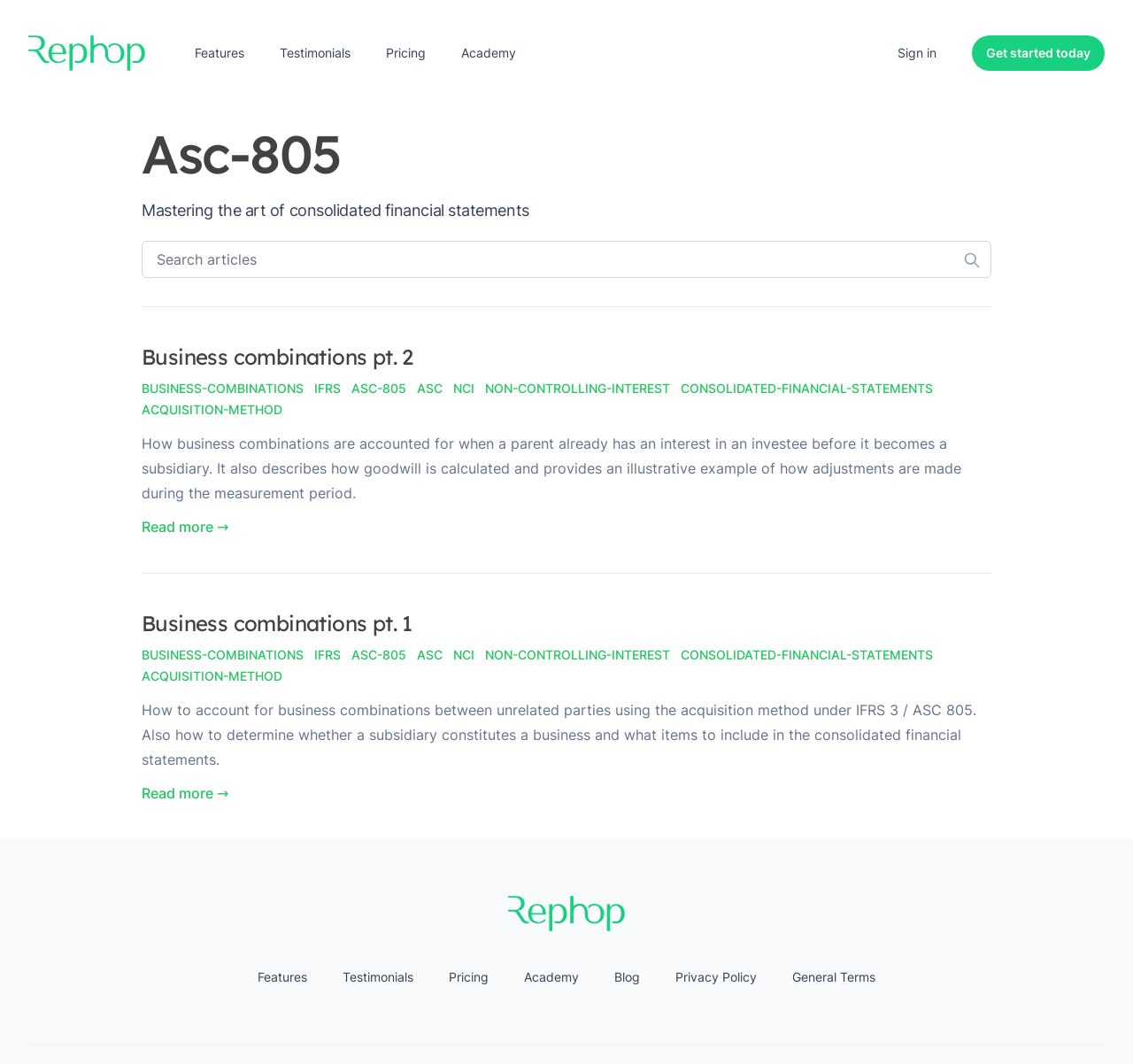Point out the bounding box coordinates of the section to click in order to follow this instruction: "Get started today".

[0.858, 0.033, 0.975, 0.067]